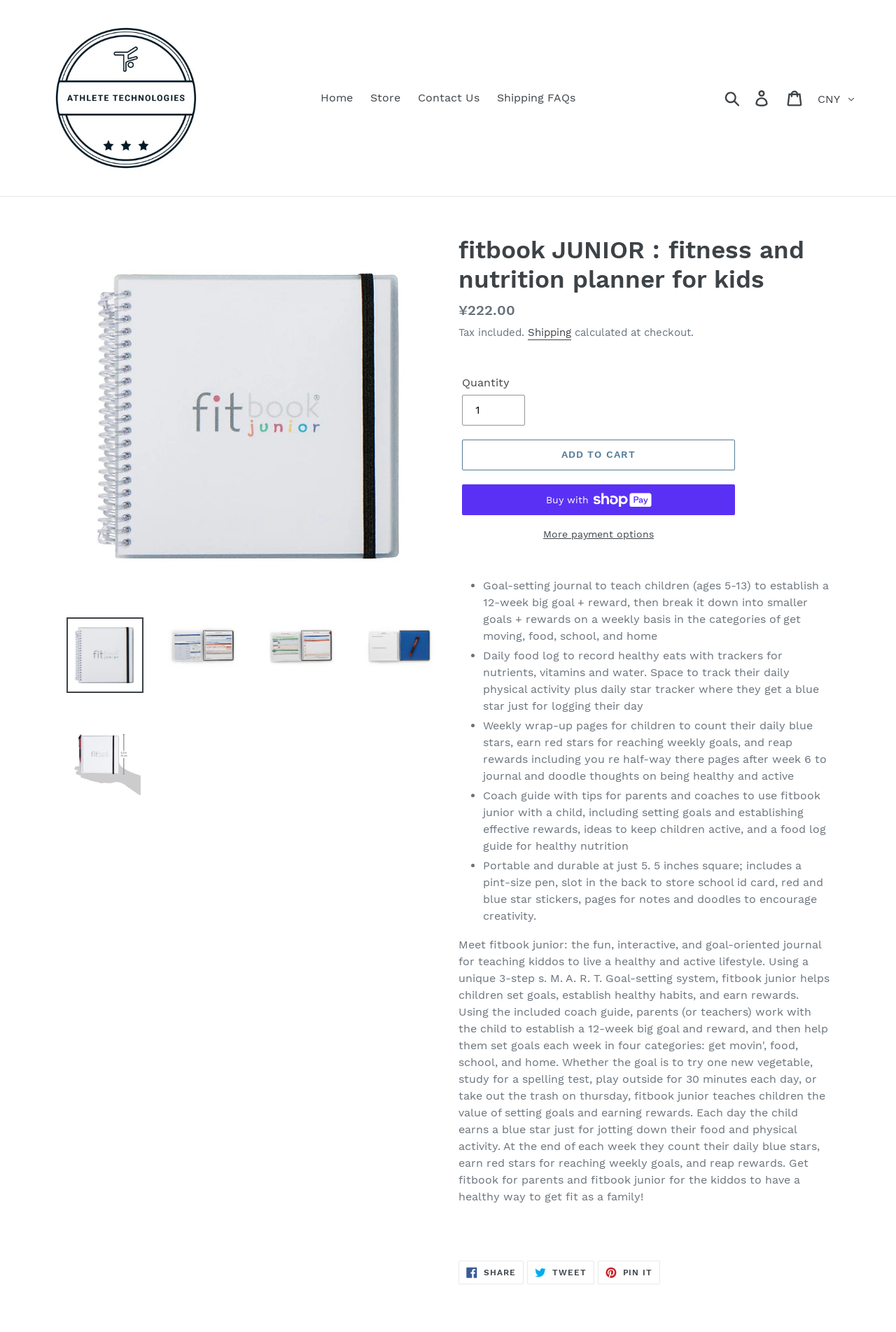Specify the bounding box coordinates (top-left x, top-left y, bottom-right x, bottom-right y) of the UI element in the screenshot that matches this description: Search

[0.804, 0.067, 0.833, 0.081]